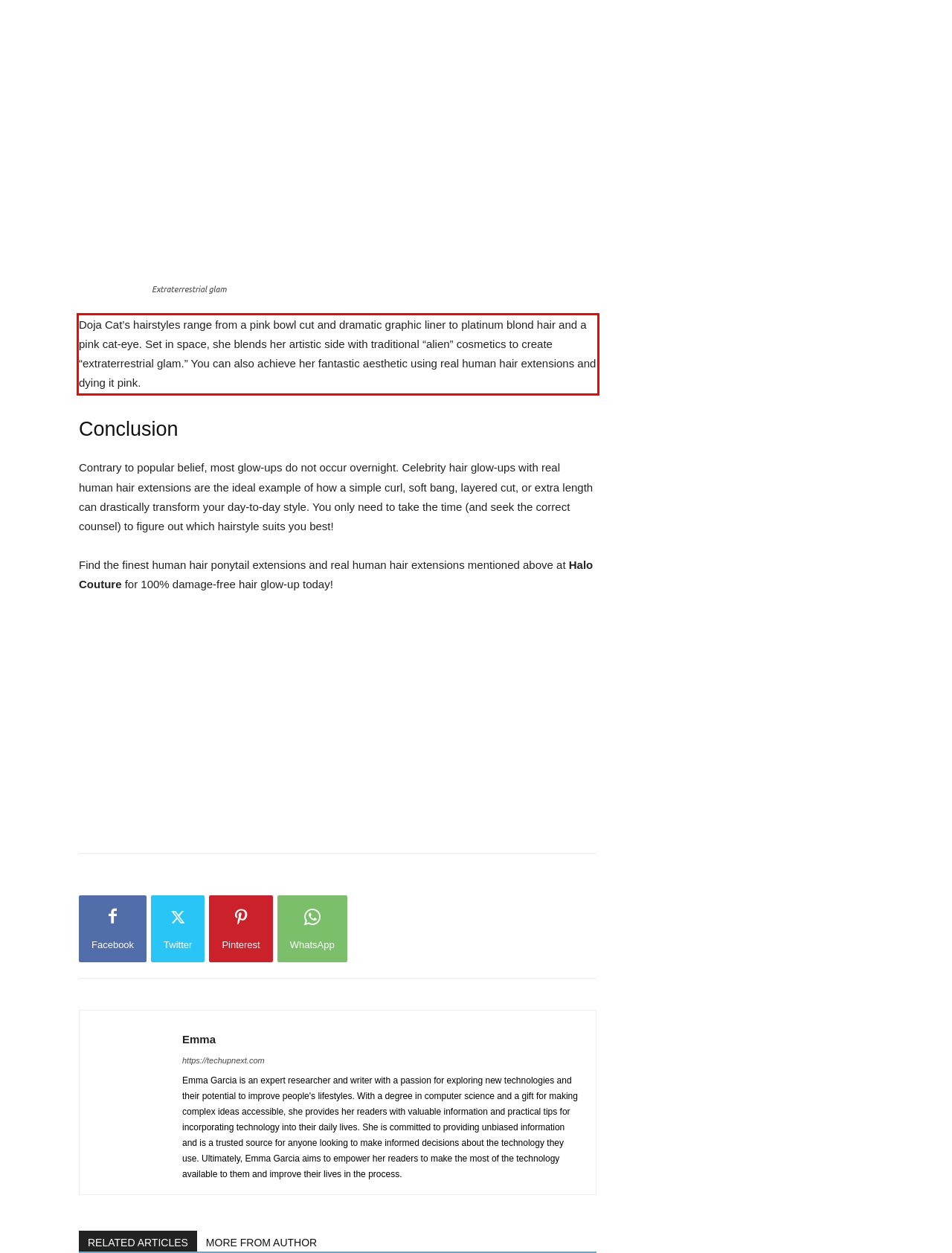Within the provided webpage screenshot, find the red rectangle bounding box and perform OCR to obtain the text content.

Doja Cat’s hairstyles range from a pink bowl cut and dramatic graphic liner to platinum blond hair and a pink cat-eye. Set in space, she blends her artistic side with traditional “alien” cosmetics to create “extraterrestrial glam.” You can also achieve her fantastic aesthetic using real human hair extensions and dying it pink.